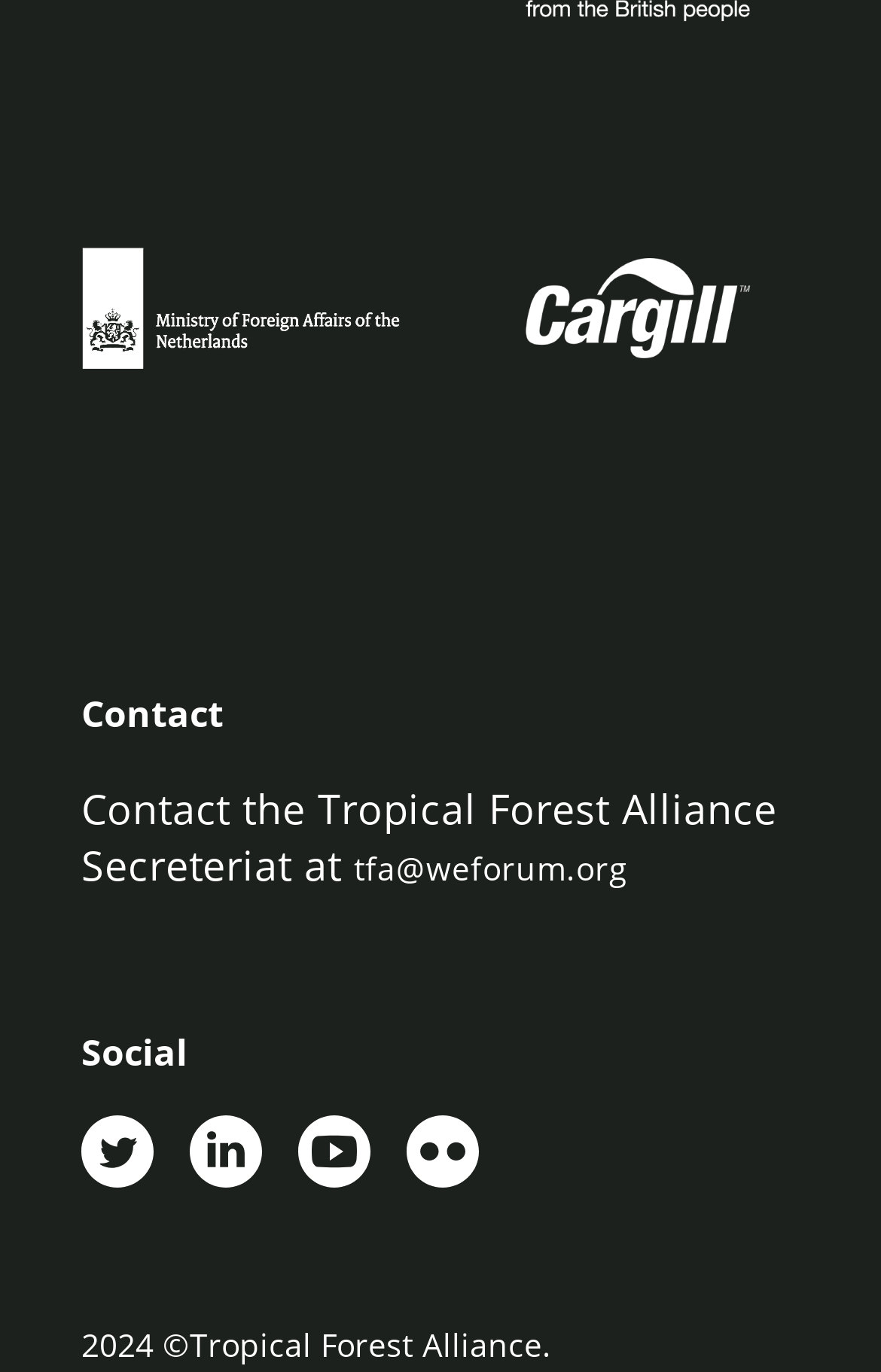What is the contact email of the Tropical Forest Alliance Secretariat?
Utilize the information in the image to give a detailed answer to the question.

The contact email can be found in the 'Contact' section, which is a heading element. Below this heading, there is a static text element that says 'Contact the Tropical Forest Alliance Secretariat at' followed by a link element with the email address 'tfa@weforum.org'.